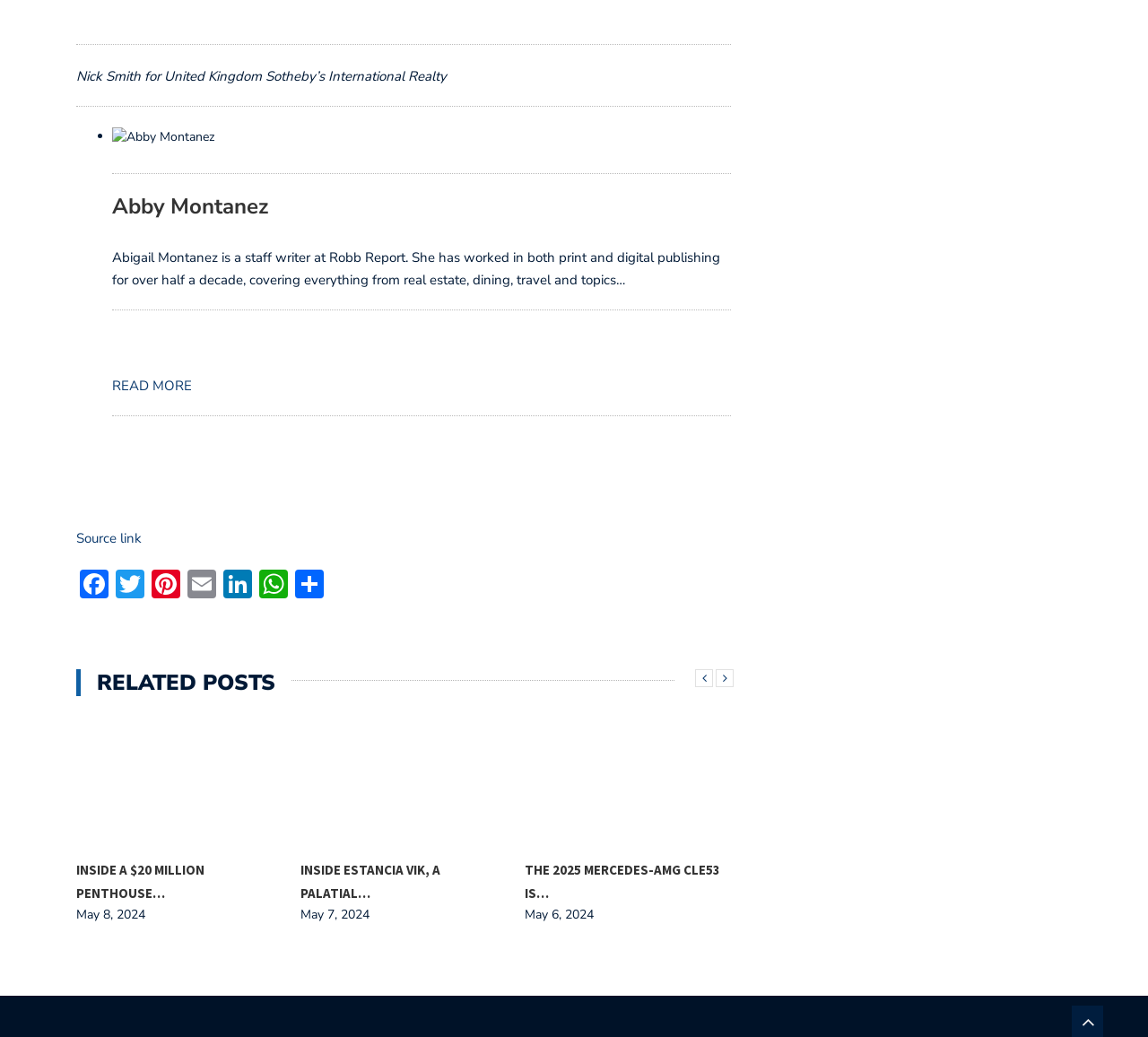What is the date of the third related post?
From the image, respond using a single word or phrase.

May 5, 2024